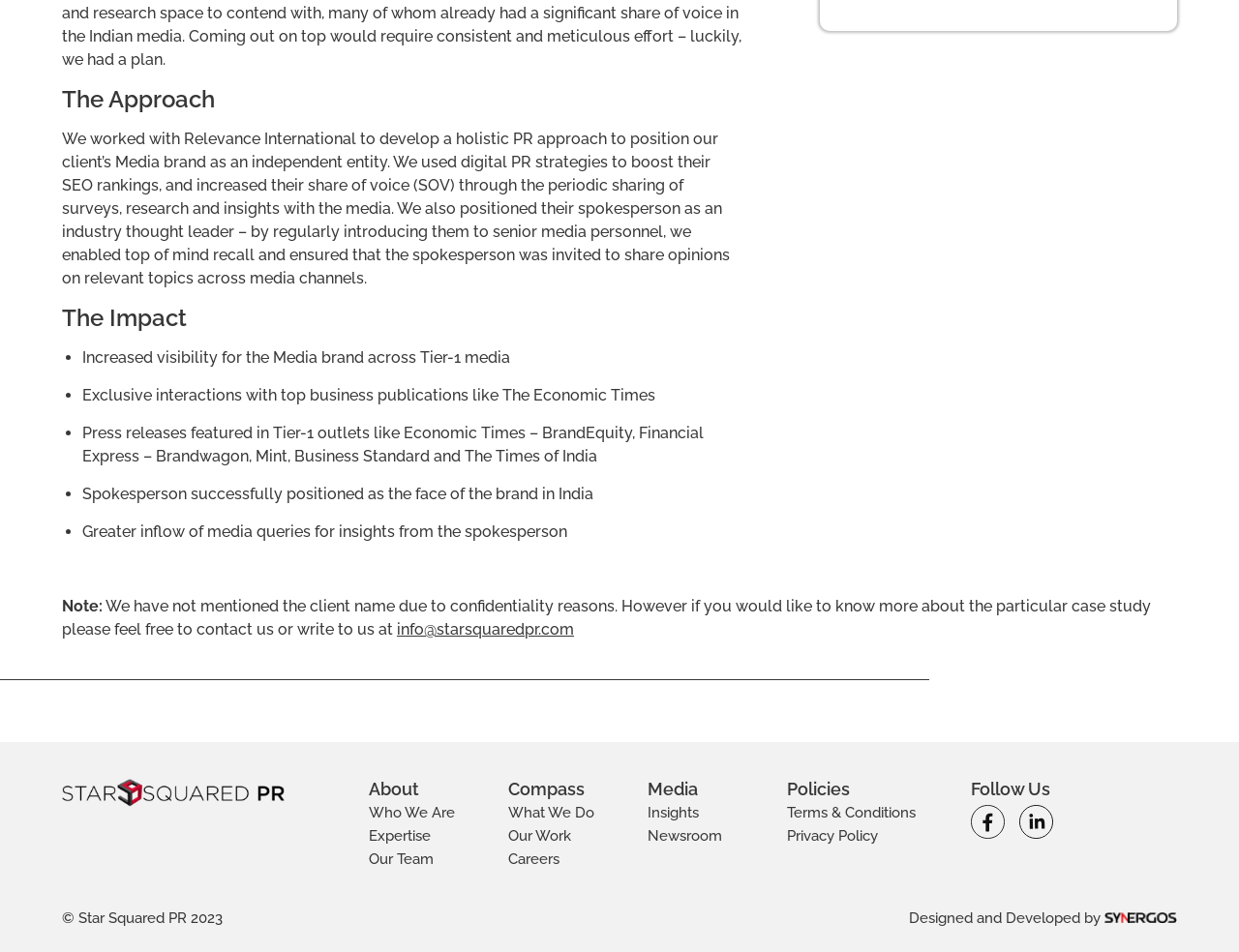Please identify the bounding box coordinates of the area that needs to be clicked to fulfill the following instruction: "Check the 'Terms & Conditions' page."

[0.635, 0.844, 0.739, 0.863]